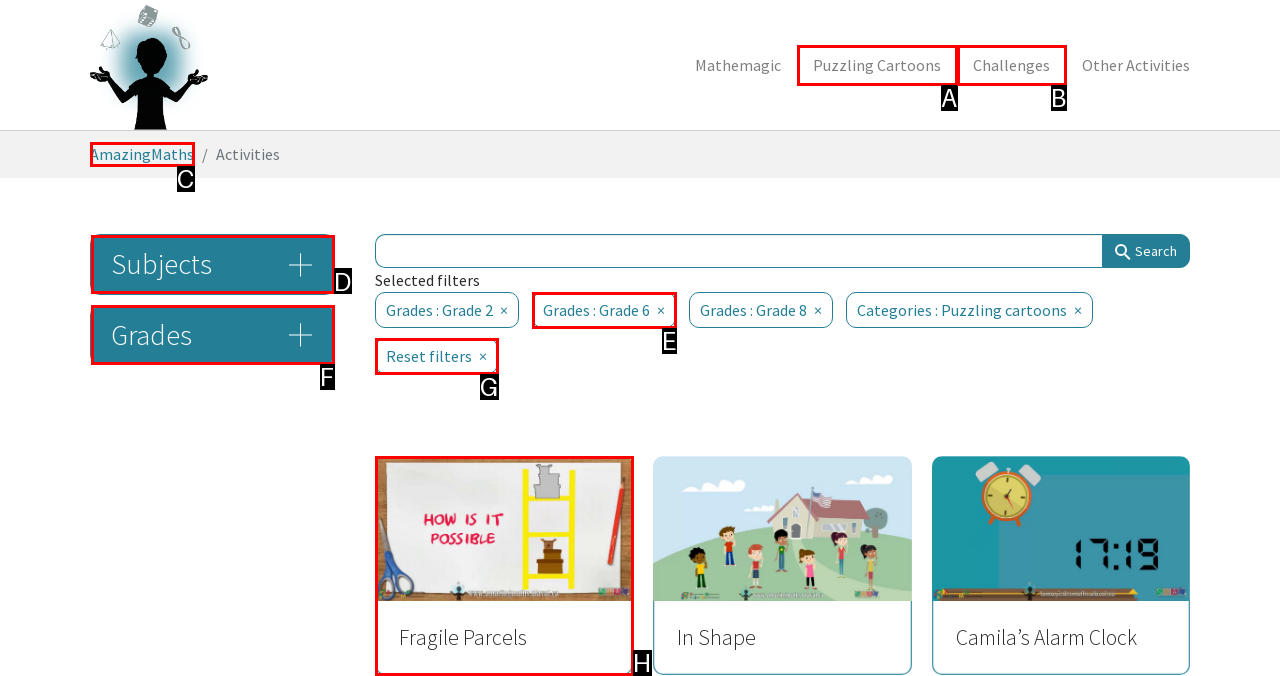Determine the option that best fits the description: Grades
Reply with the letter of the correct option directly.

F